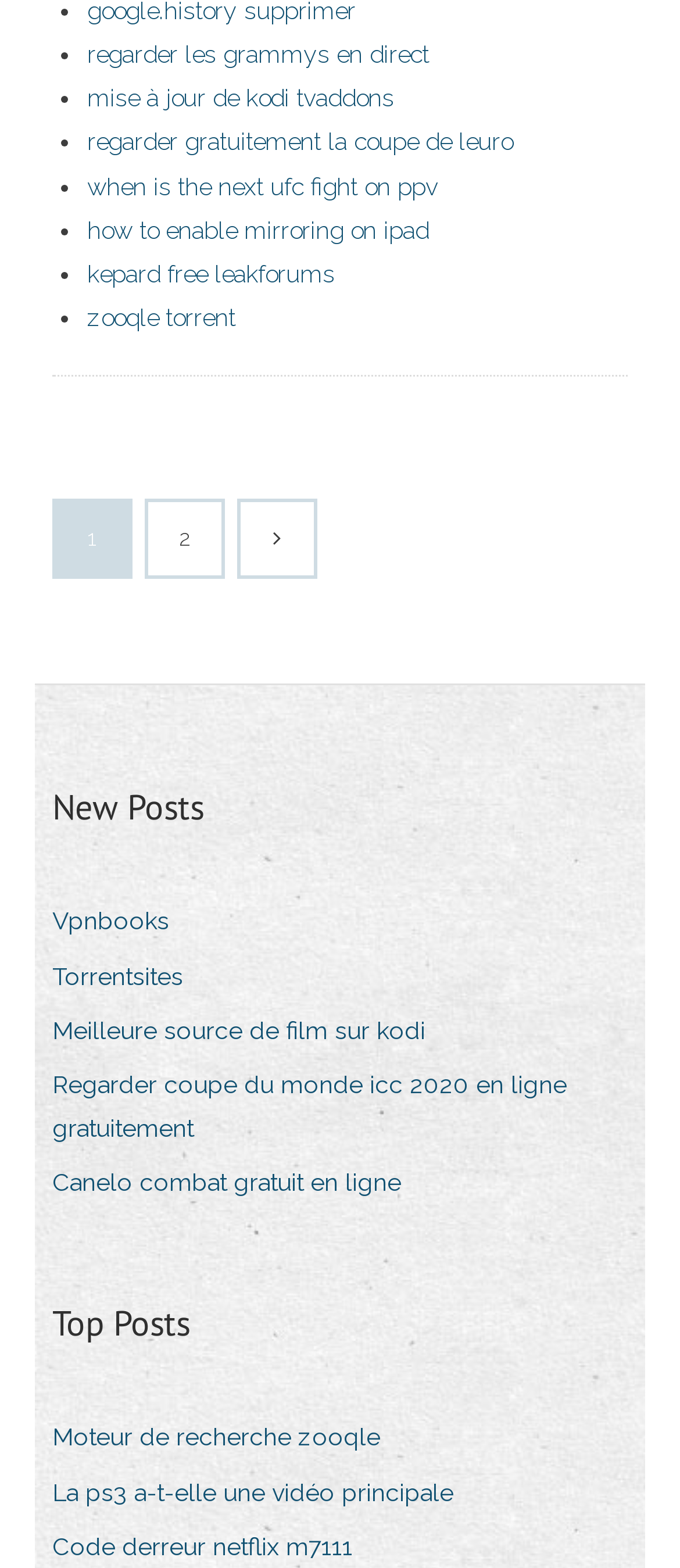Based on the element description, predict the bounding box coordinates (top-left x, top-left y, bottom-right x, bottom-right y) for the UI element in the screenshot: regarder les grammys en direct

[0.128, 0.026, 0.631, 0.043]